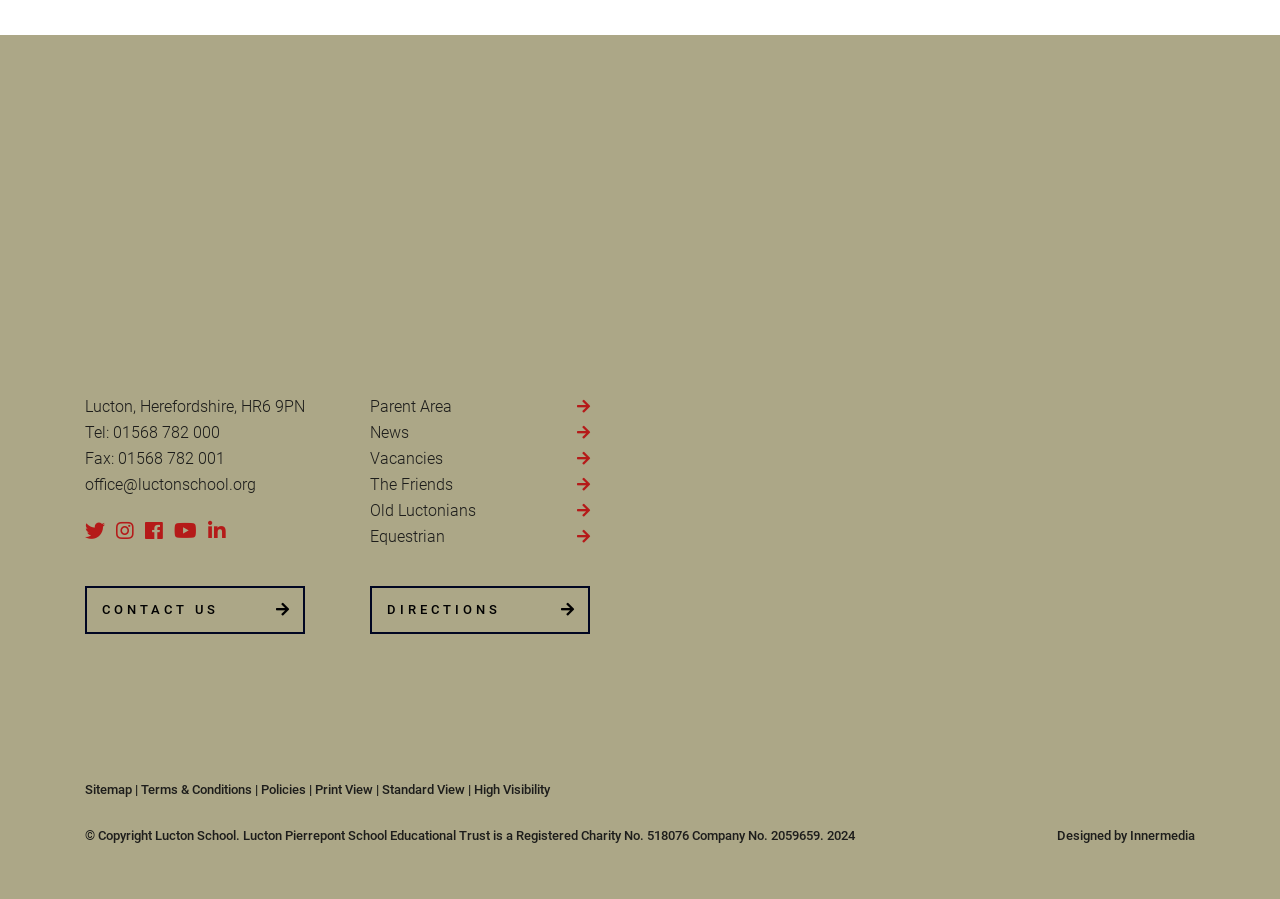Find the bounding box coordinates of the element's region that should be clicked in order to follow the given instruction: "Go to Parent Area". The coordinates should consist of four float numbers between 0 and 1, i.e., [left, top, right, bottom].

[0.289, 0.438, 0.469, 0.467]